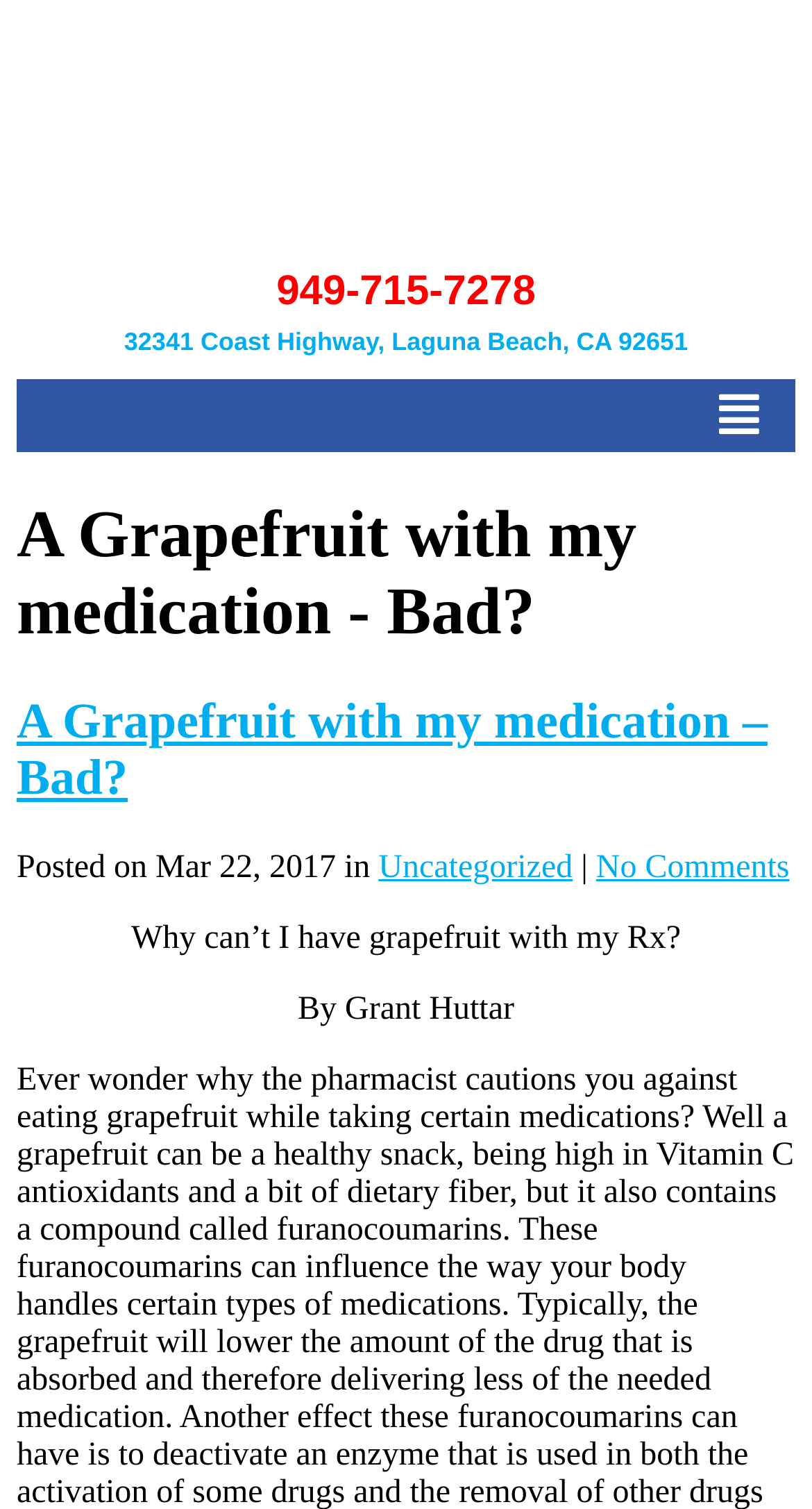Look at the image and write a detailed answer to the question: 
What is the phone number of Laguna Beach Urgent Care?

I found the phone number by looking at the link element with the text '949-715-7278' which is located at the top of the webpage, below the logo.